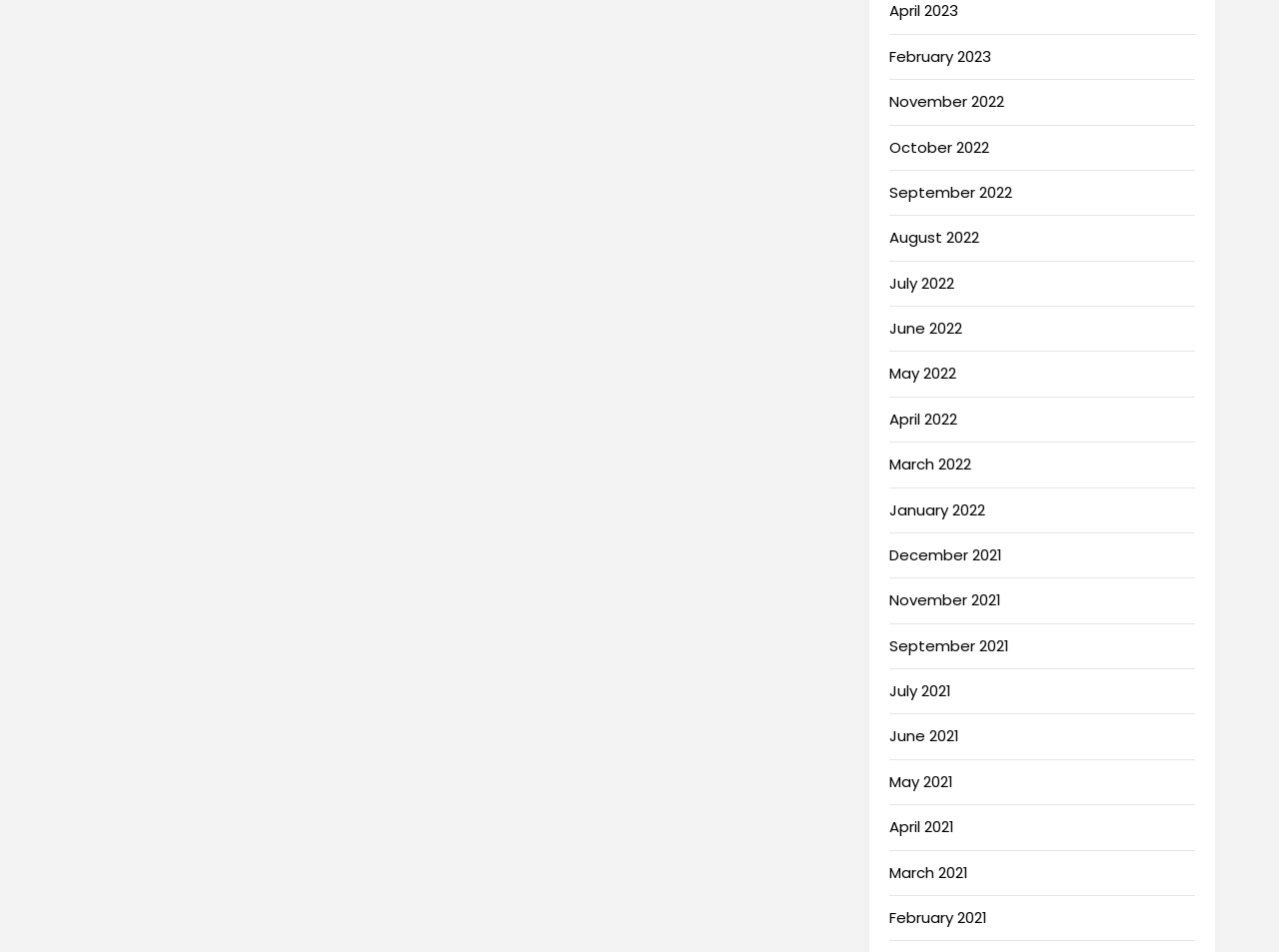Give a one-word or short phrase answer to this question: 
What is the common format of the month links?

Month YYYY